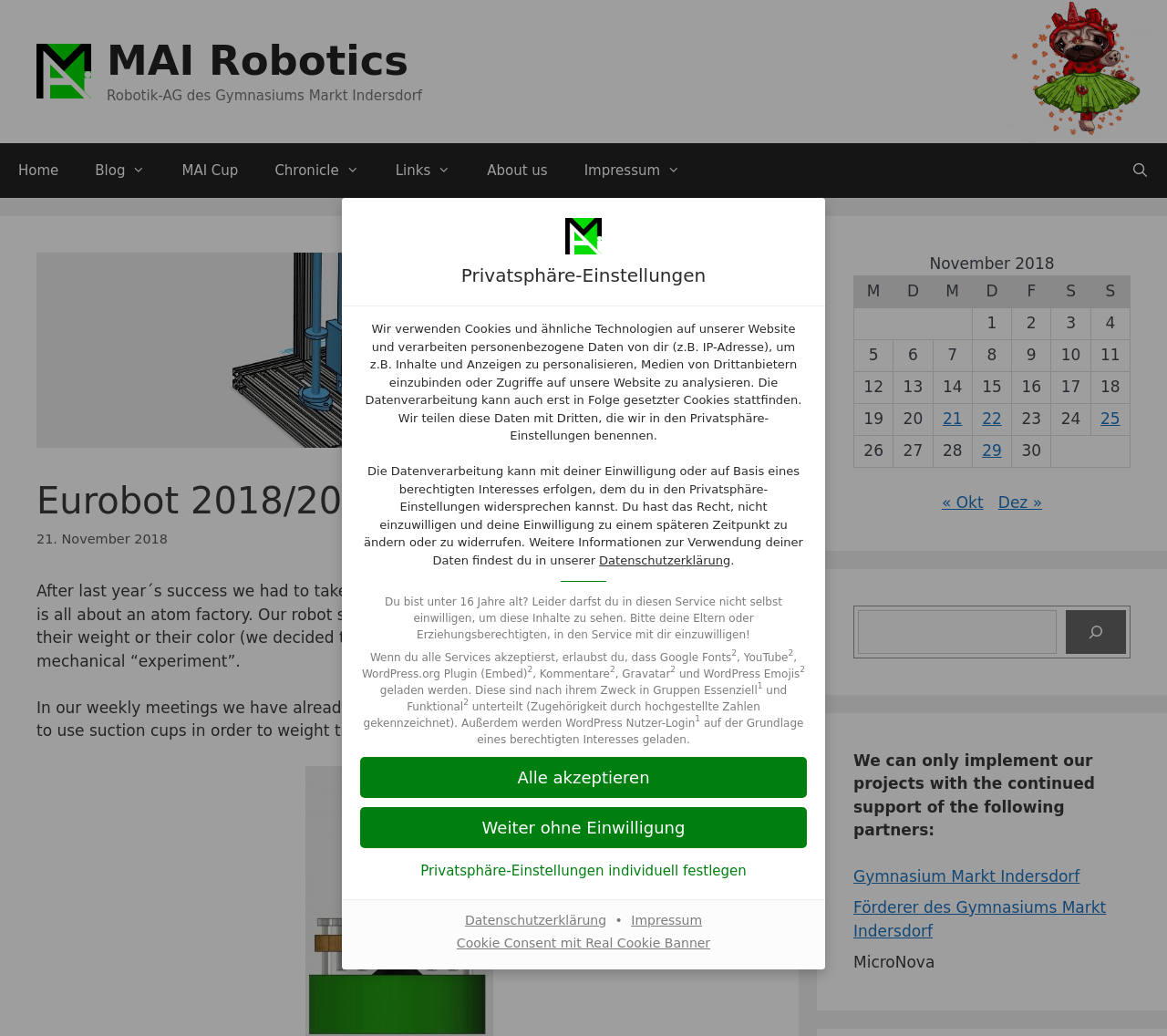Show the bounding box coordinates of the region that should be clicked to follow the instruction: "Click on the 'Cookie Consent mit Real Cookie Banner' link."

[0.387, 0.904, 0.613, 0.918]